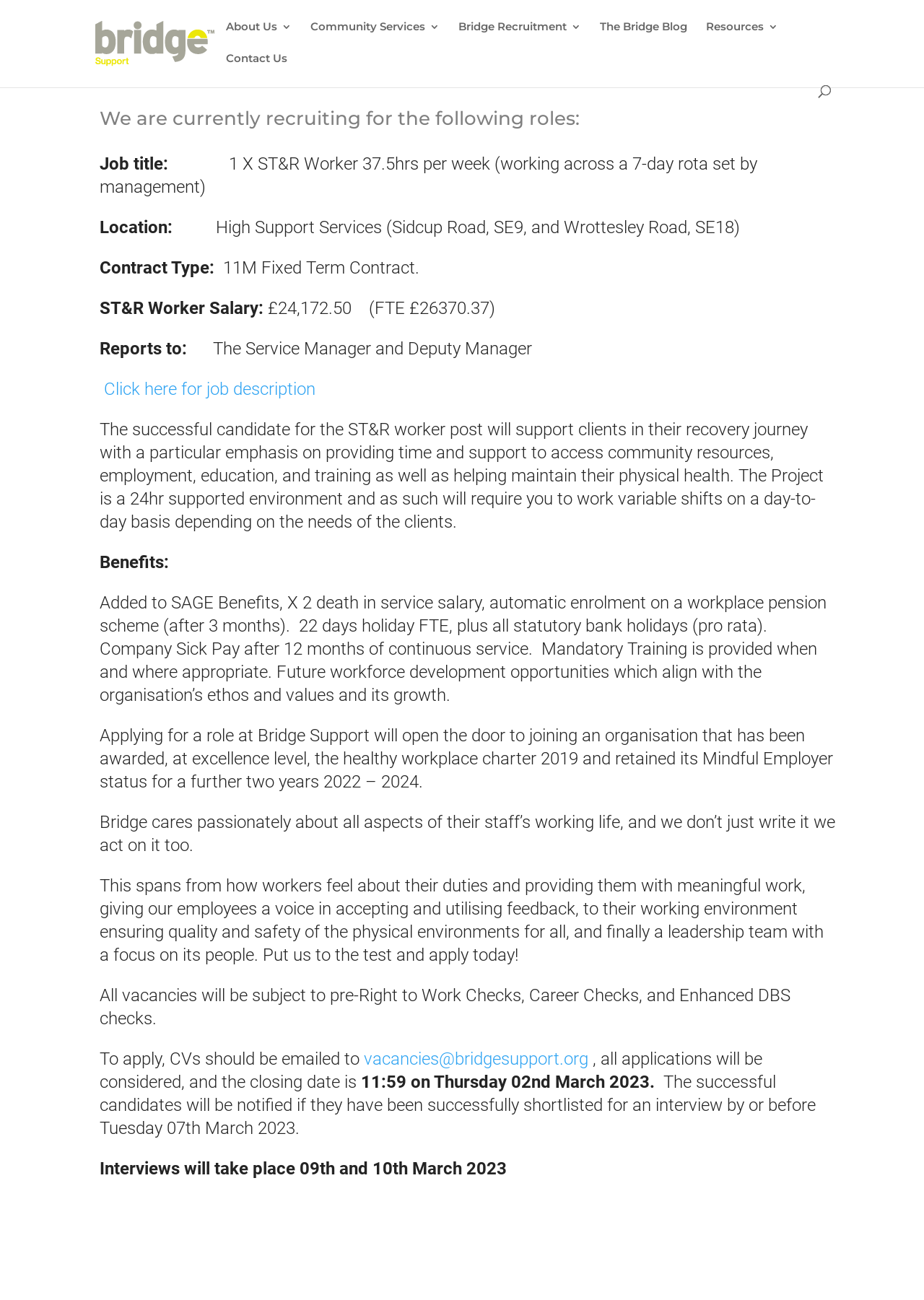Could you find the bounding box coordinates of the clickable area to complete this instruction: "Click the 'bridgesupport' link"?

[0.103, 0.028, 0.232, 0.038]